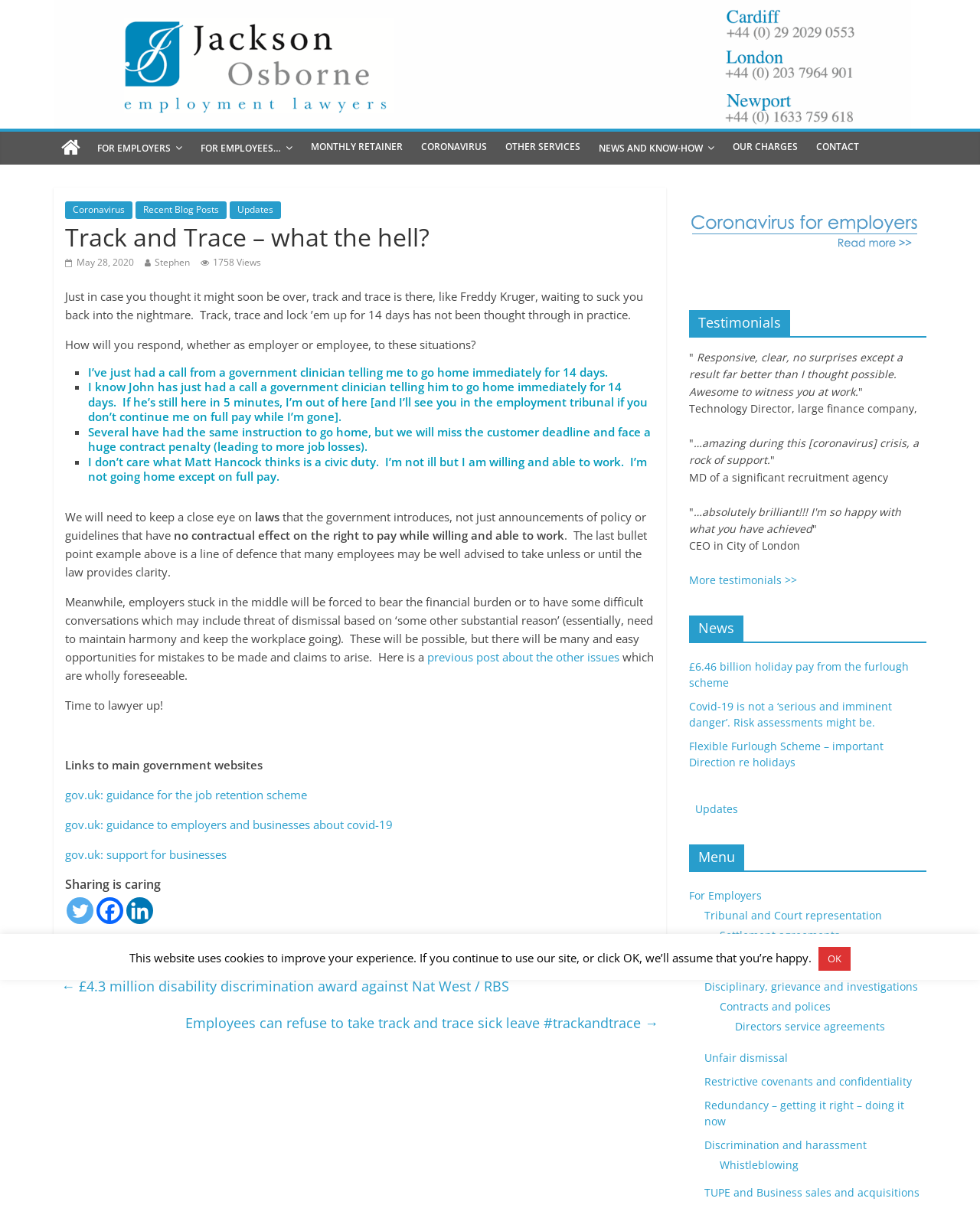How many views does the blog post have?
Use the image to answer the question with a single word or phrase.

1758